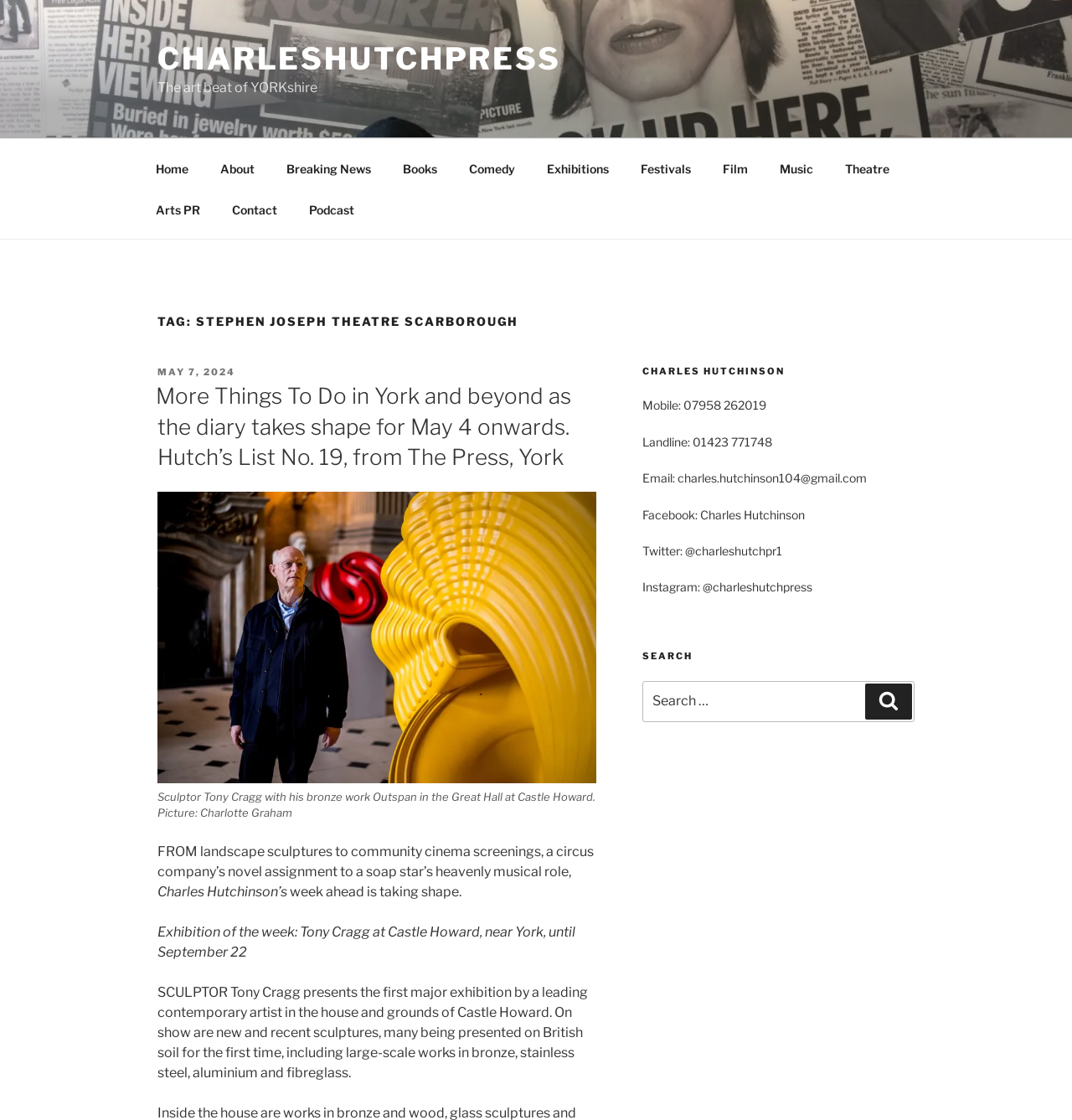What is the name of the theatre mentioned in the webpage? Please answer the question using a single word or phrase based on the image.

Stephen Joseph Theatre